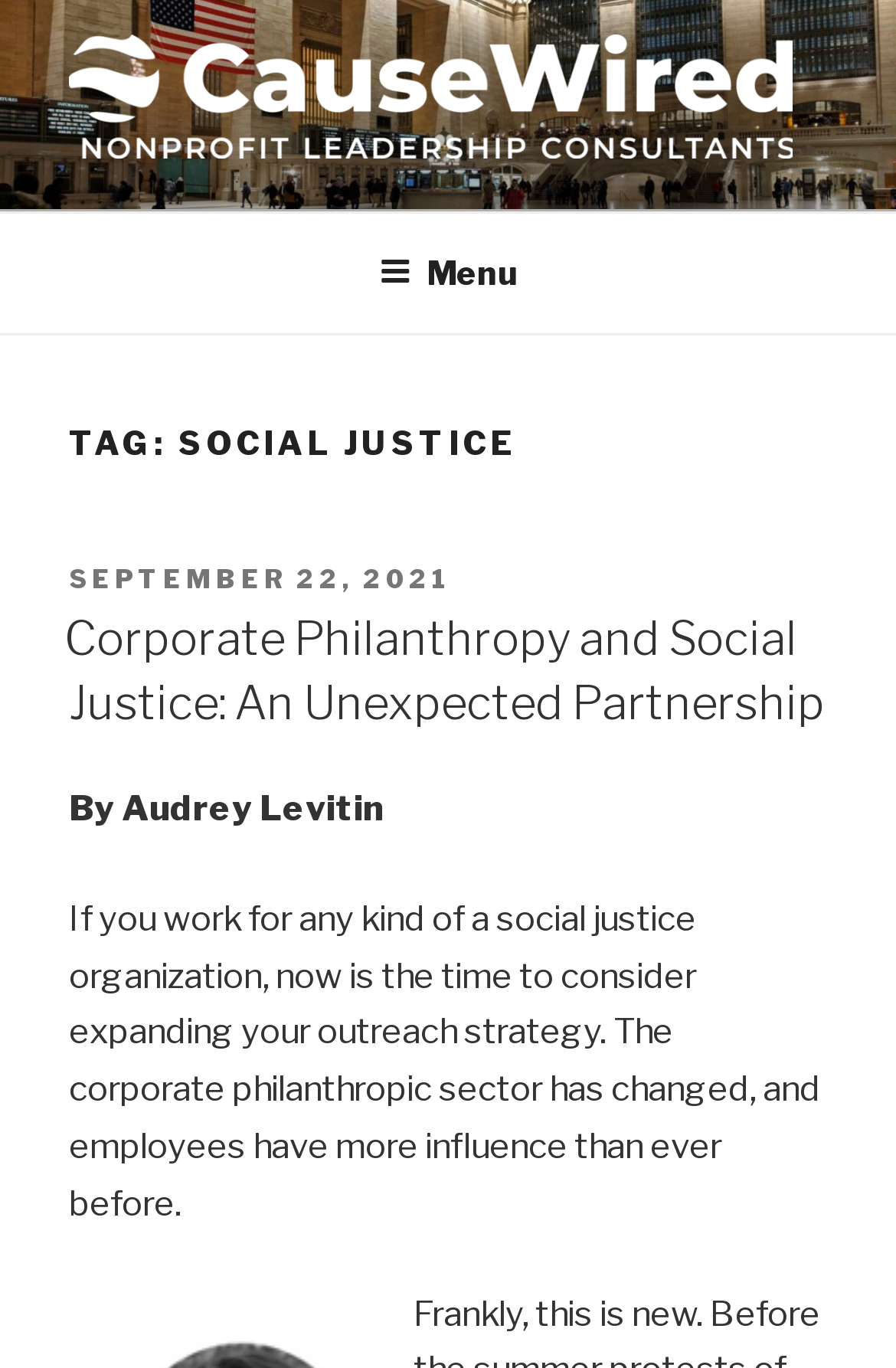What is the name of the organization?
Kindly offer a detailed explanation using the data available in the image.

The name of the organization can be found in the top-left corner of the webpage, where it is written as 'Social Justice – CauseWired' and also as a link 'CauseWired' with an image beside it.